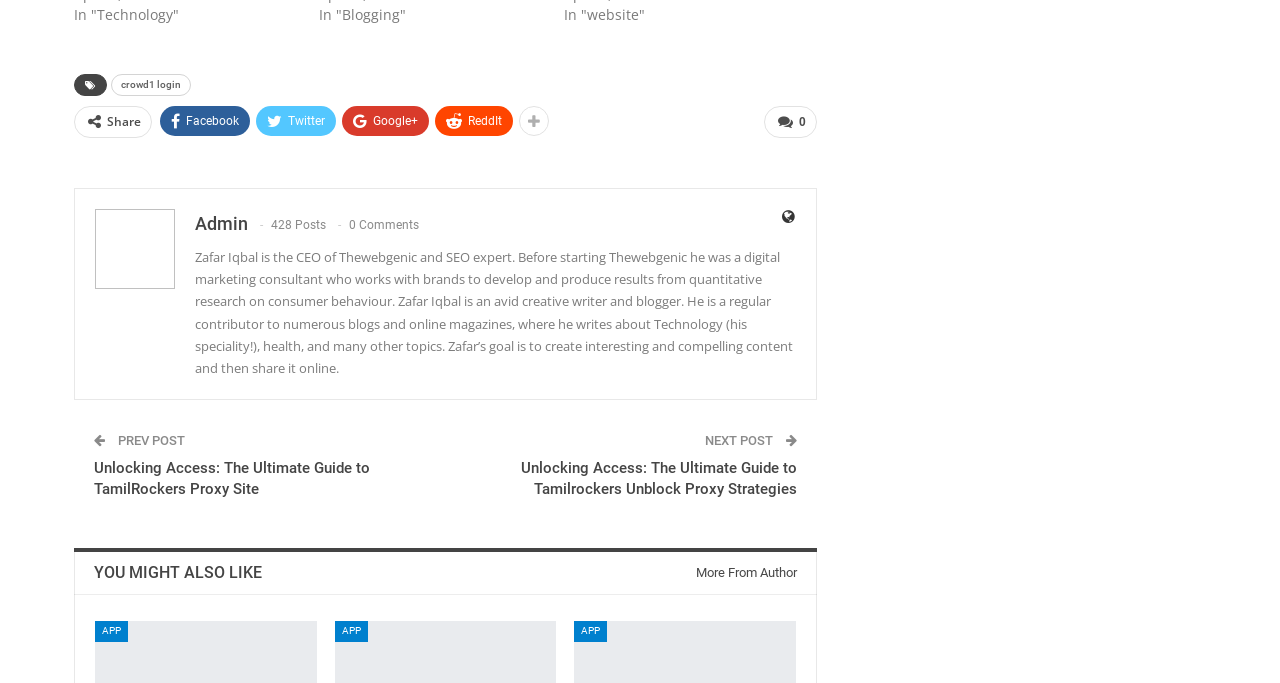How many comments are there?
Can you offer a detailed and complete answer to this question?

The static text element with the description '0 Comments' indicates that there are 0 comments.